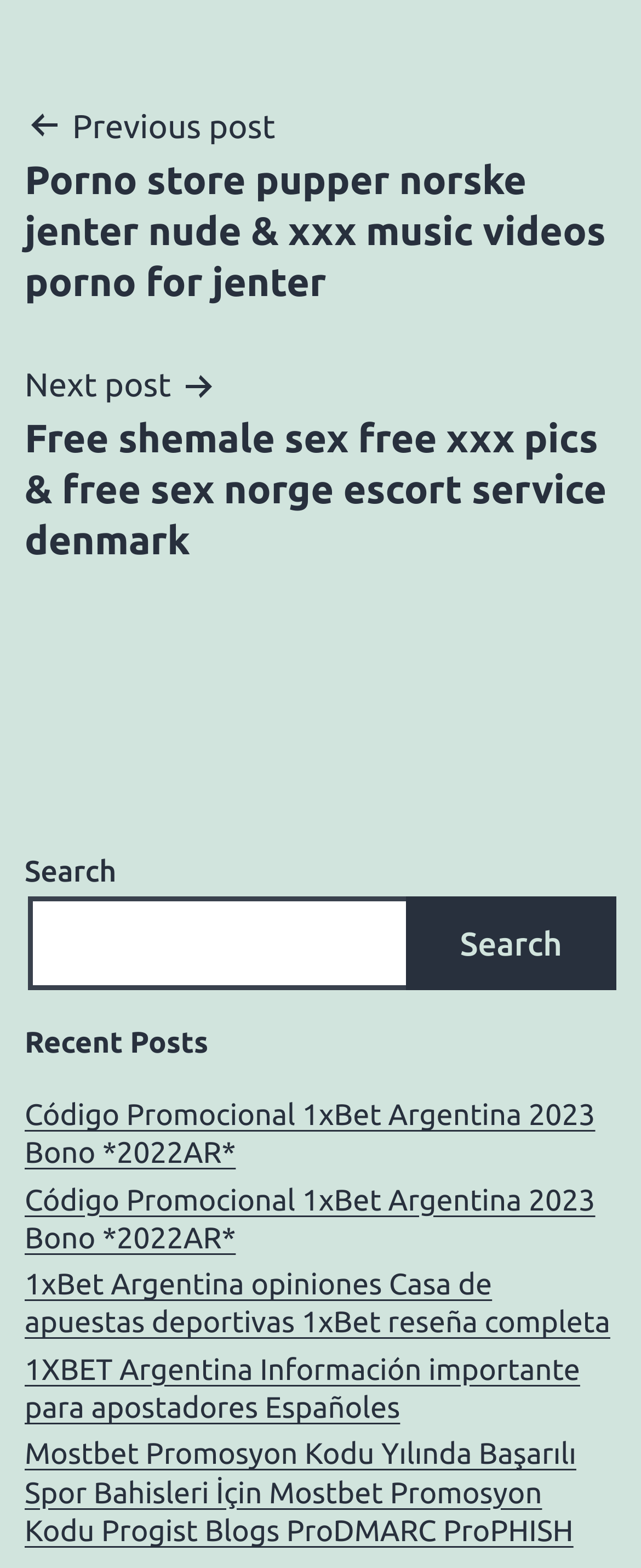Provide a brief response using a word or short phrase to this question:
What is the position of the 'Search' button?

Bottom right